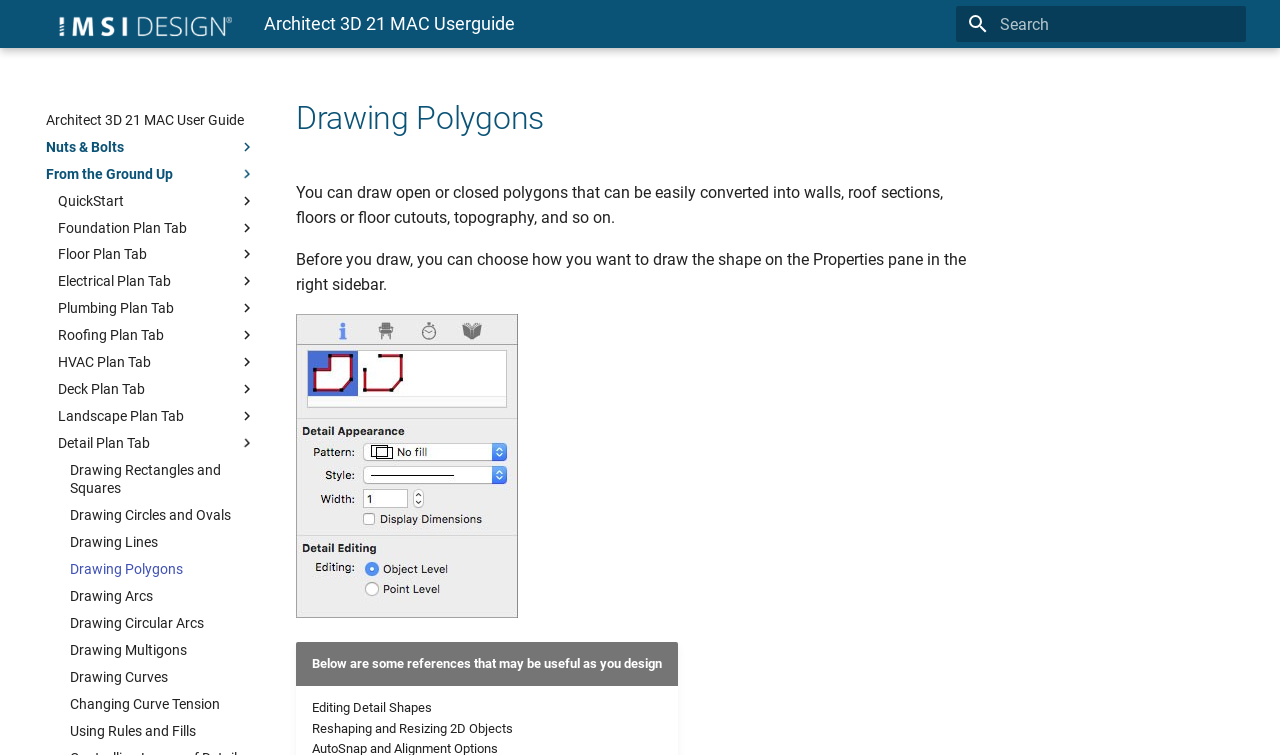What is the main topic of this webpage?
Refer to the image and give a detailed answer to the query.

Based on the webpage content, the main topic is about drawing polygons in Architect 3D 21 MAC Userguide, which is indicated by the heading 'Drawing Polygons' and the description of drawing open or closed polygons that can be converted into various shapes.